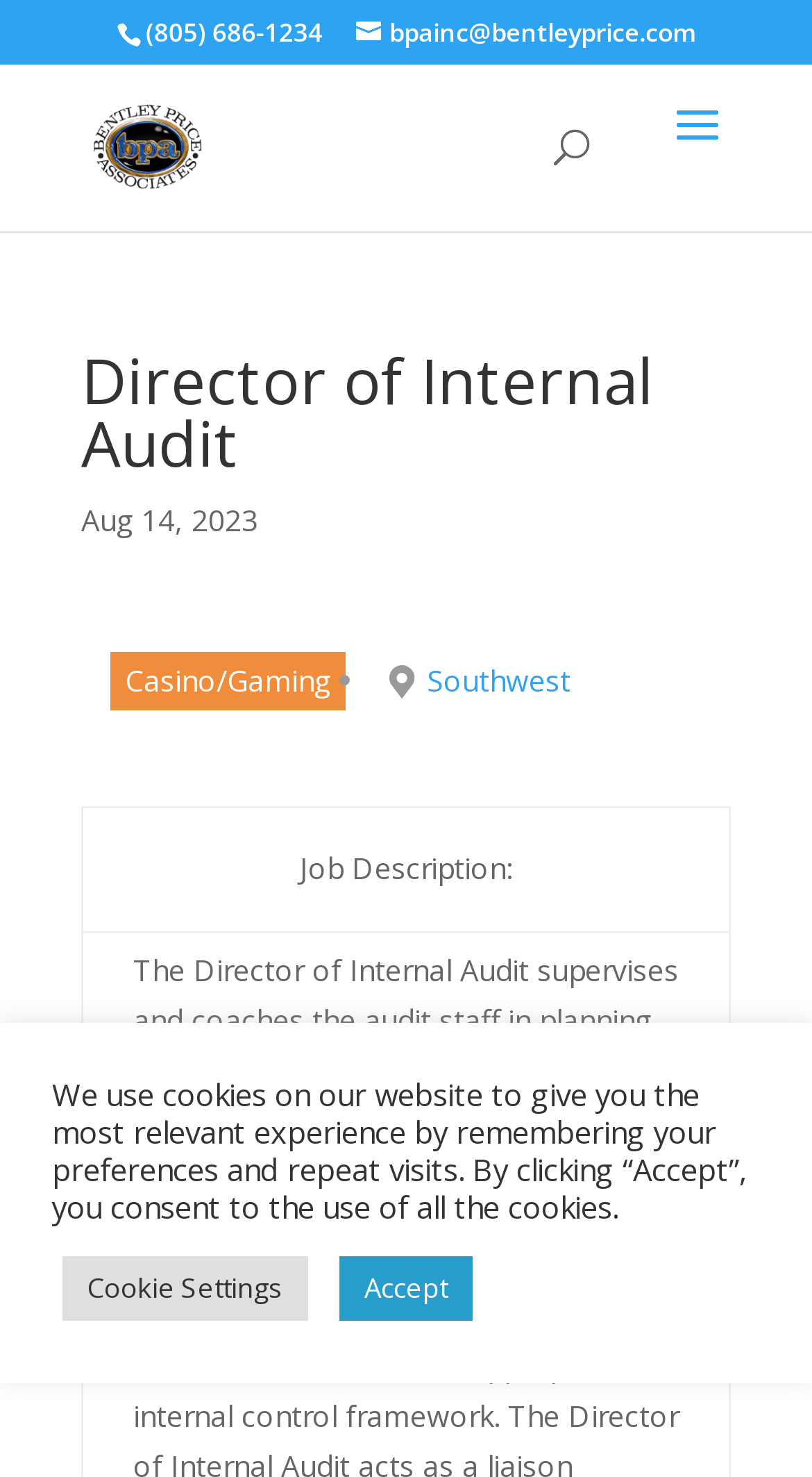What is the phone number of Bentley Price Associates?
Examine the screenshot and reply with a single word or phrase.

(805) 686-1234